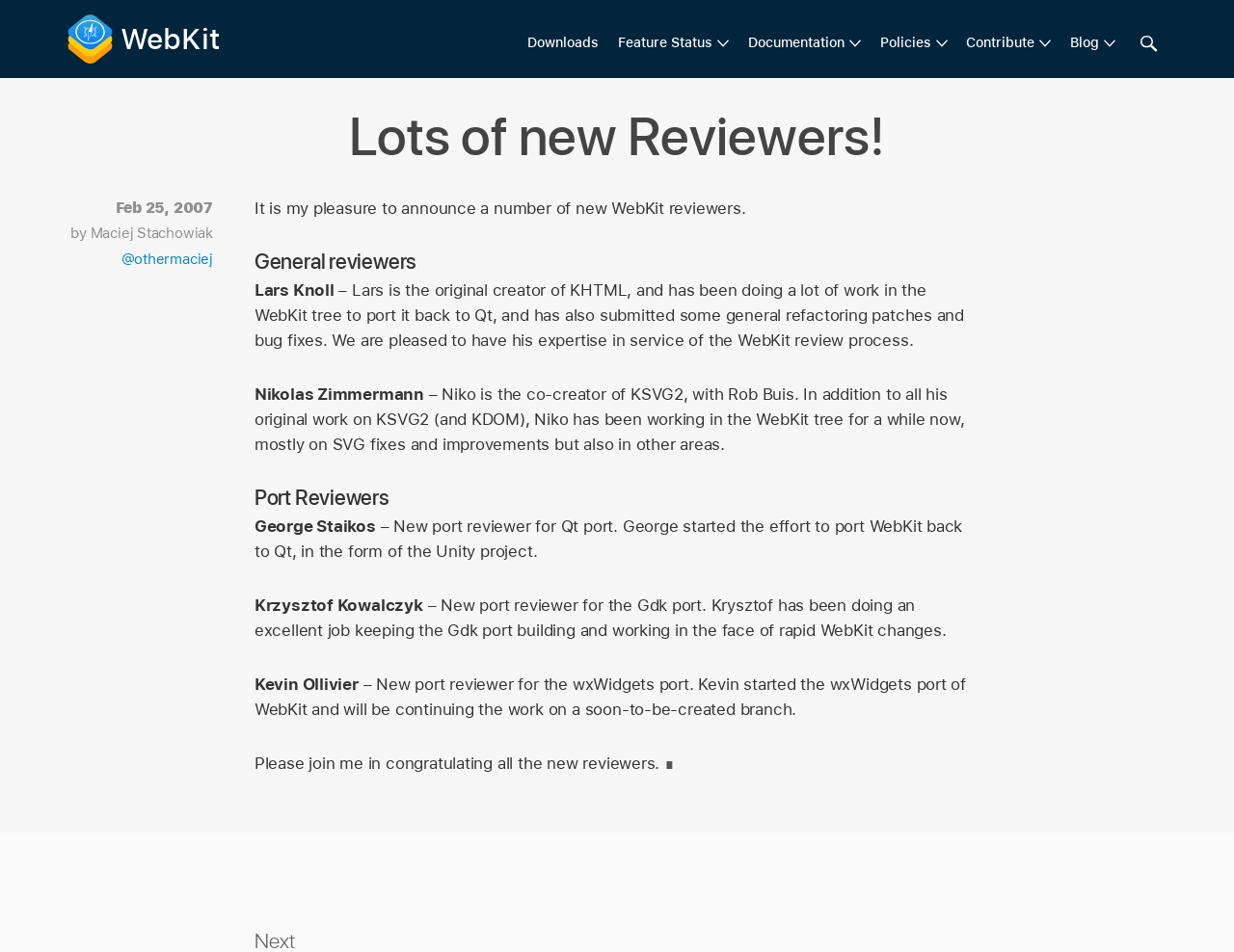Locate the bounding box coordinates of the area that needs to be clicked to fulfill the following instruction: "Search for something". The coordinates should be in the format of four float numbers between 0 and 1, namely [left, top, right, bottom].

[0.92, 0.031, 0.945, 0.059]